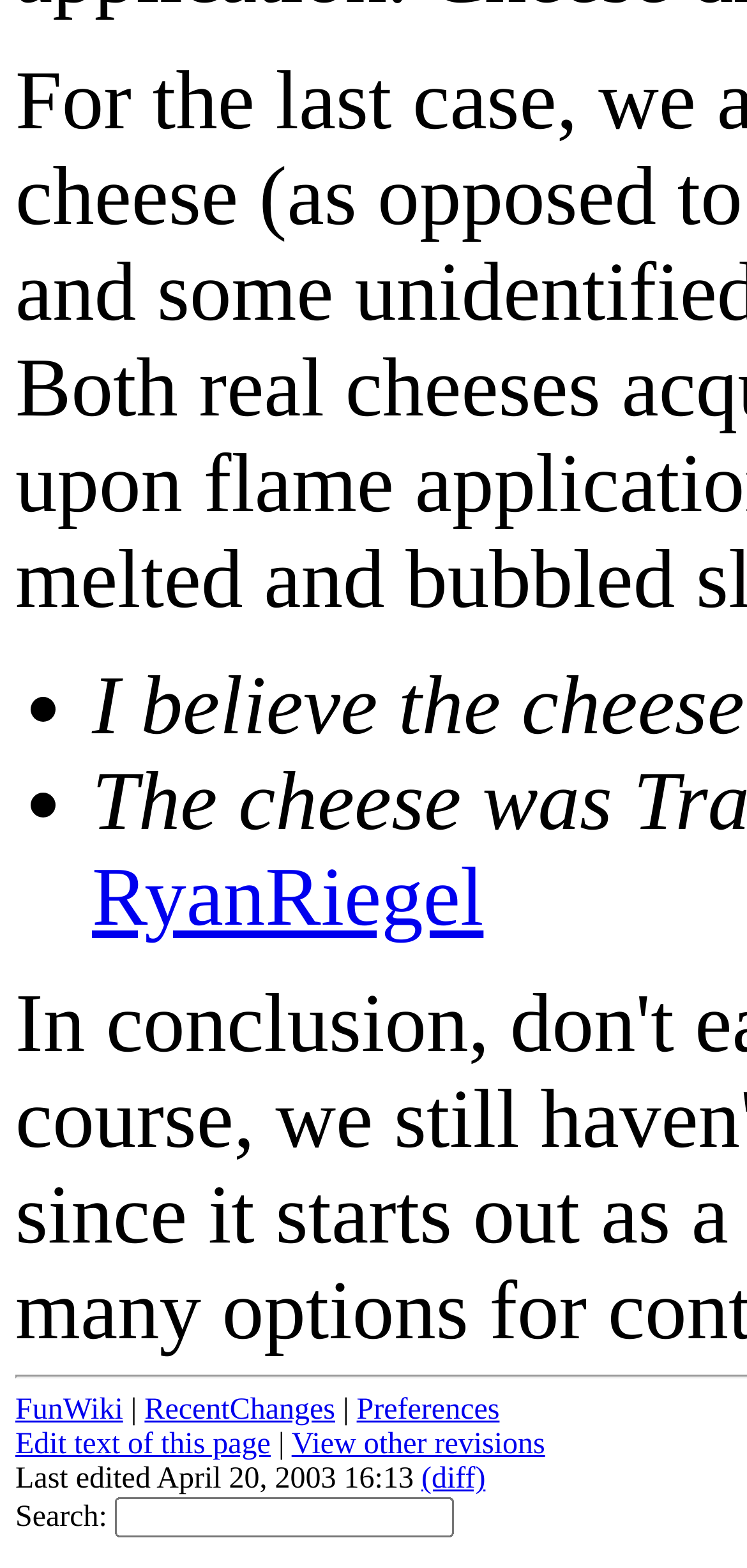Given the element description, predict the bounding box coordinates in the format (top-left x, top-left y, bottom-right x, bottom-right y), using floating point numbers between 0 and 1: RyanRiegel

[0.123, 0.544, 0.647, 0.602]